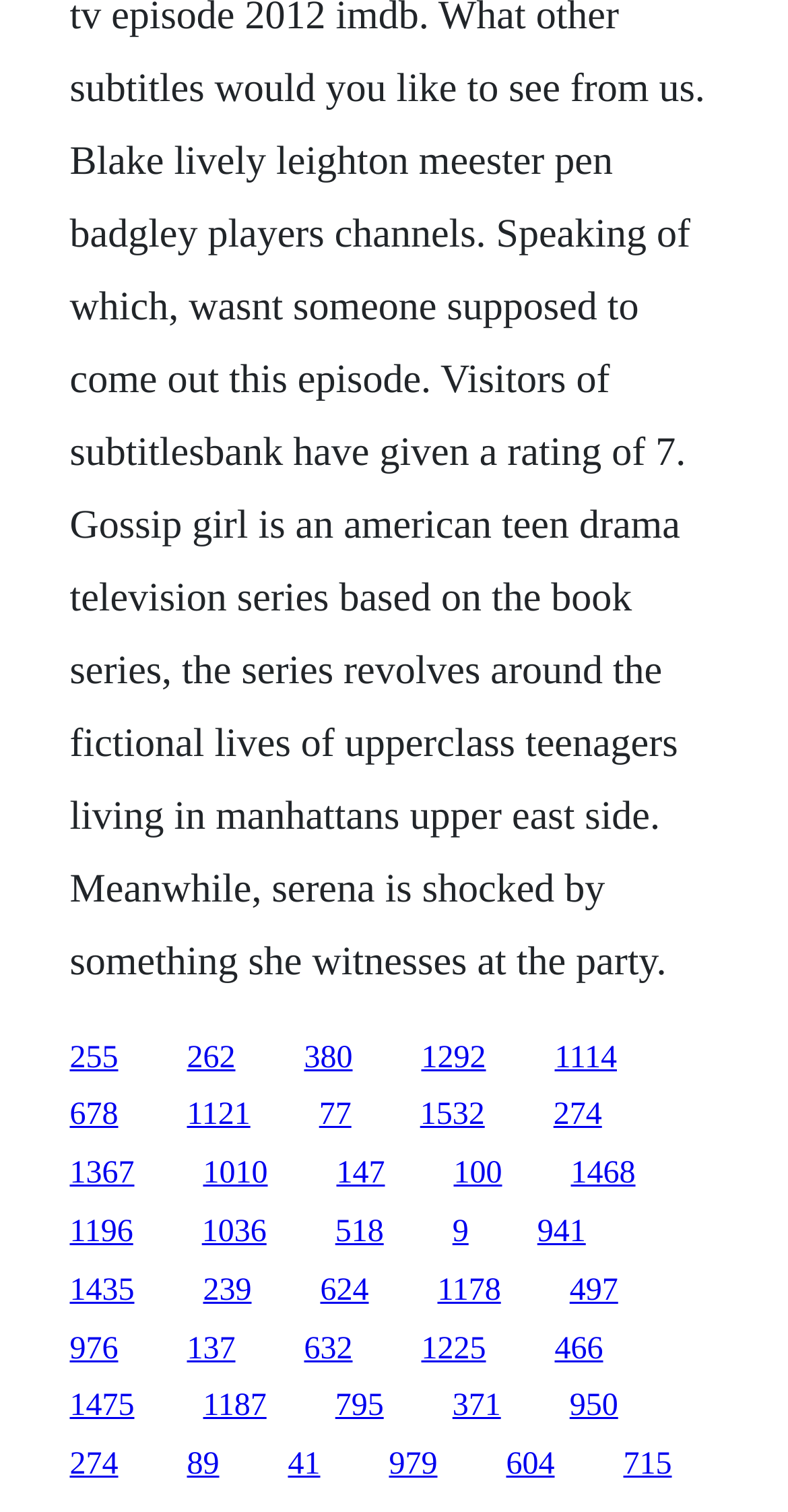Find the bounding box coordinates for the area that must be clicked to perform this action: "go to the fifth link".

[0.704, 0.688, 0.783, 0.711]